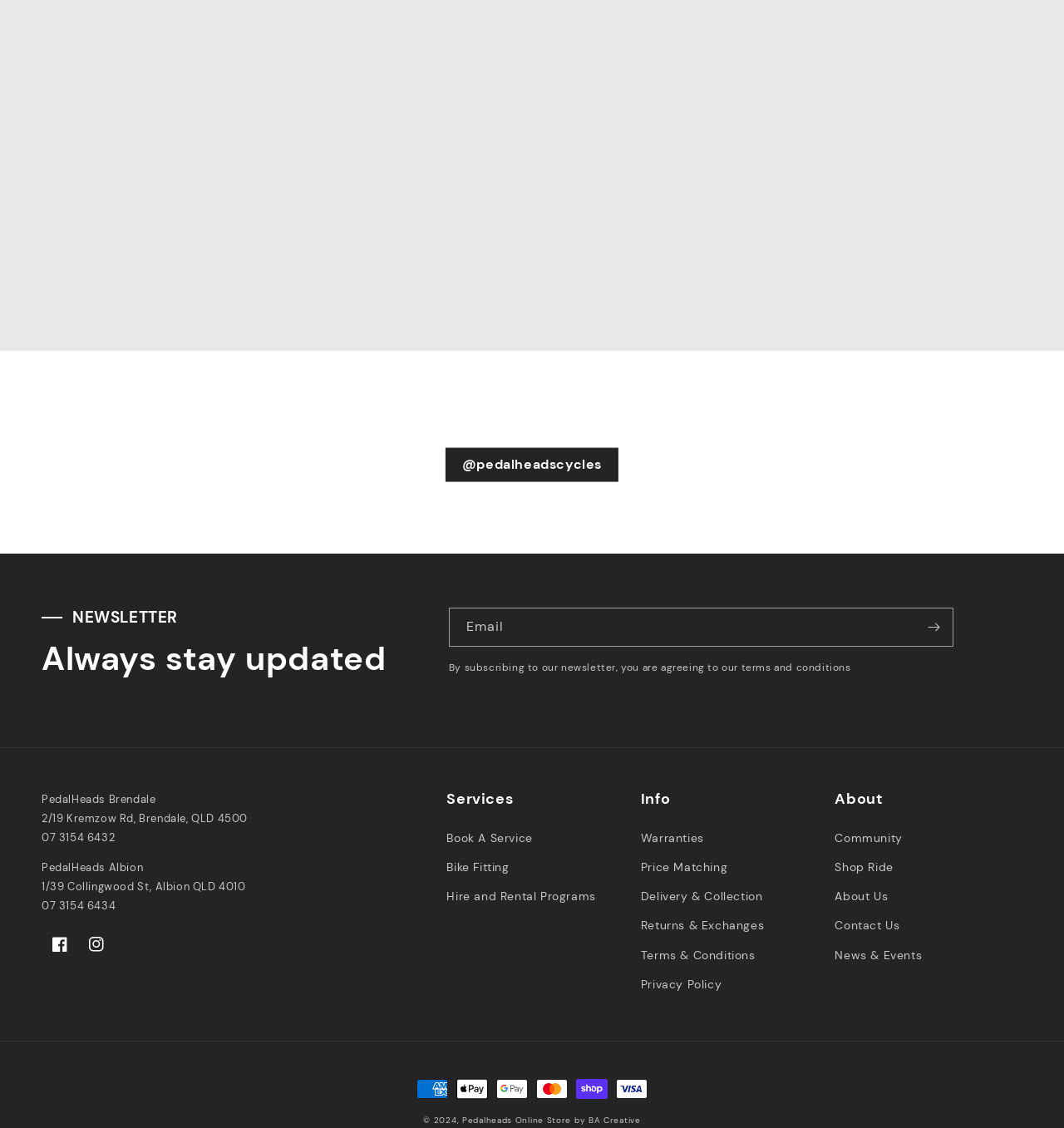How many payment methods are accepted?
Respond to the question with a single word or phrase according to the image.

6